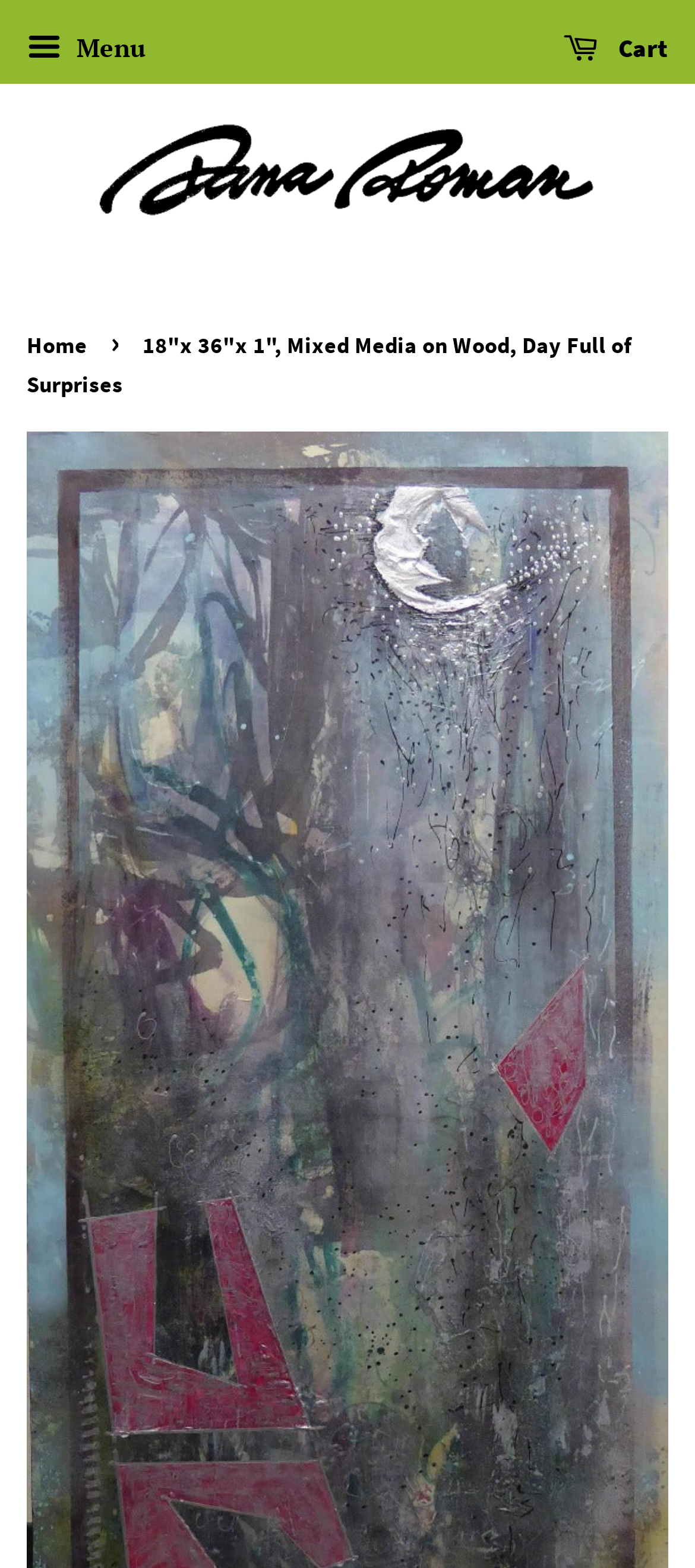Analyze the image and answer the question with as much detail as possible: 
What is the artwork's size?

I determined the answer by looking at the text '18"x 36"x 1", Mixed Media on Wood, Day Full of Surprises' which is a static text element on the webpage, indicating the size of the artwork.